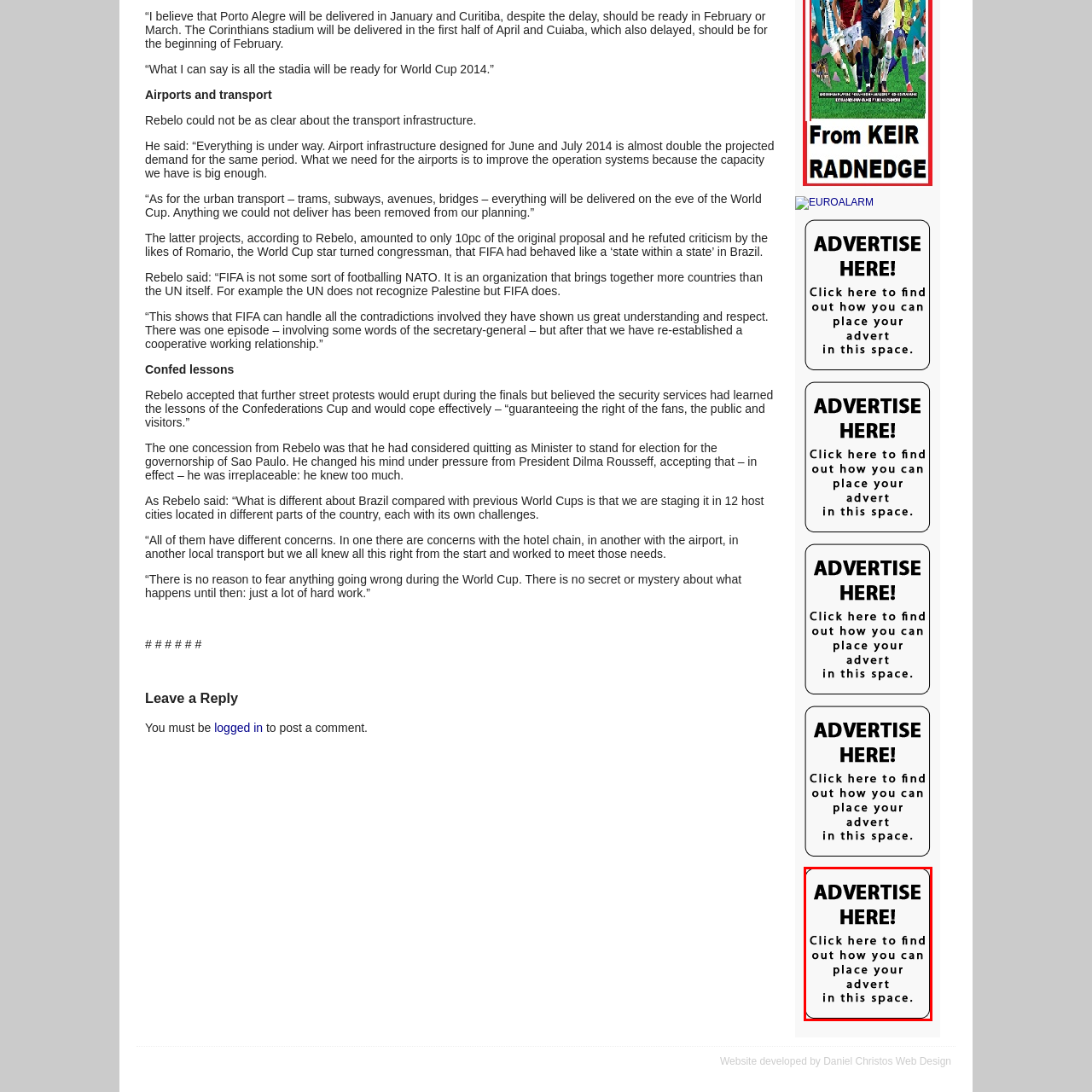What is the purpose of the banner?
View the portion of the image encircled by the red bounding box and give a one-word or short phrase answer.

To advertise